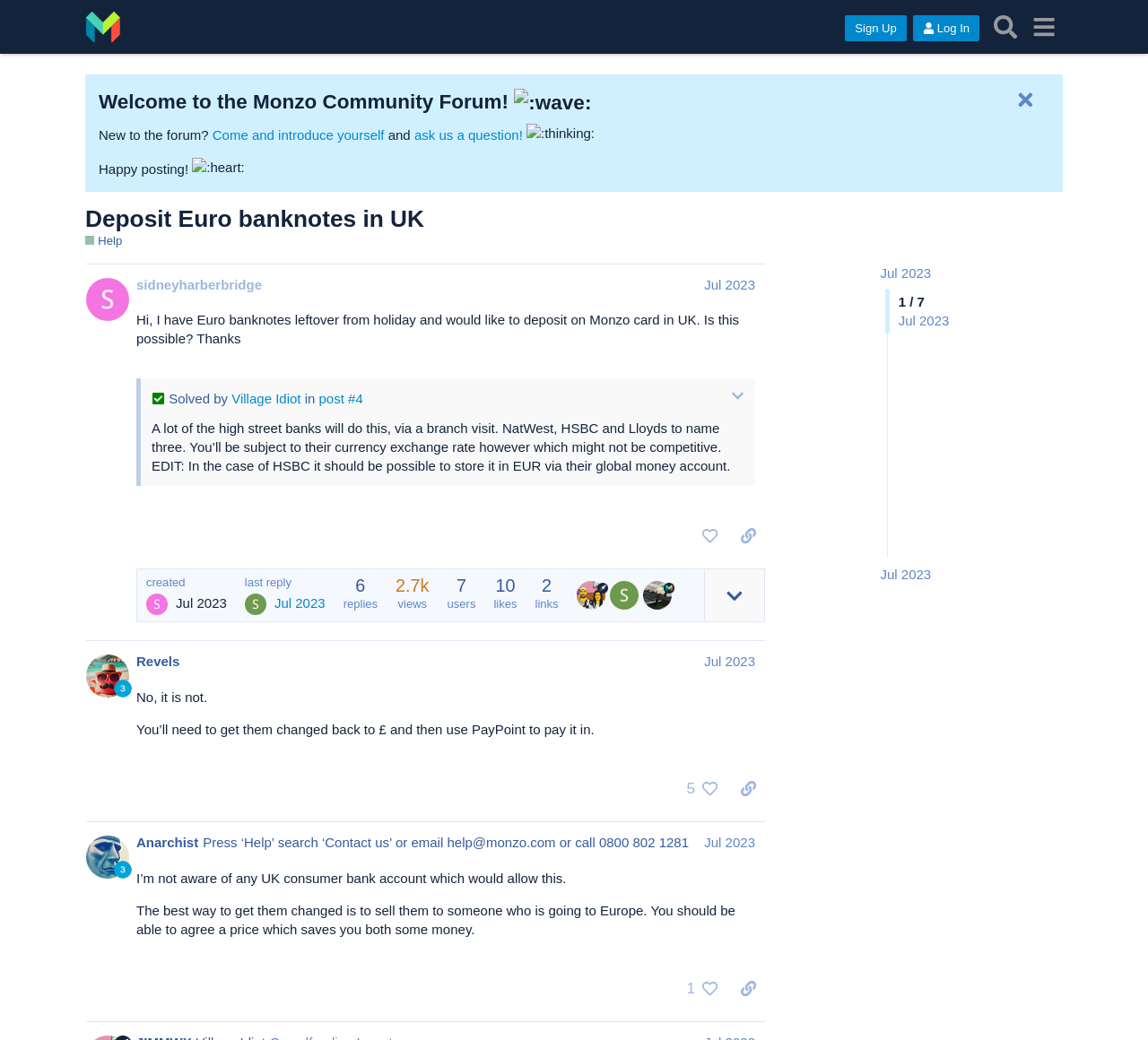Please find and provide the title of the webpage.

Deposit Euro banknotes in UK